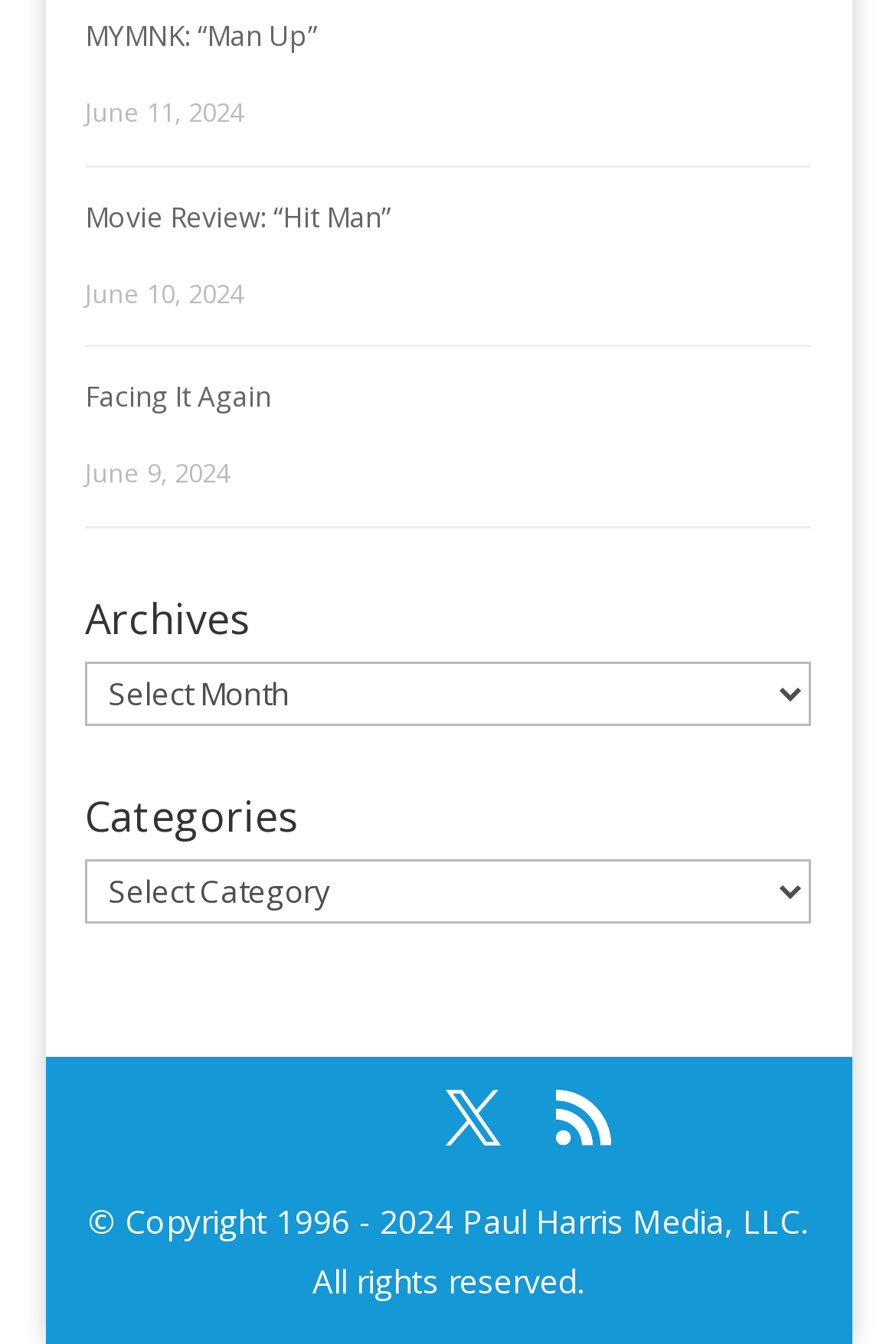Reply to the question with a brief word or phrase: What is the name of the company that owns the copyright of the webpage?

Paul Harris Media, LLC